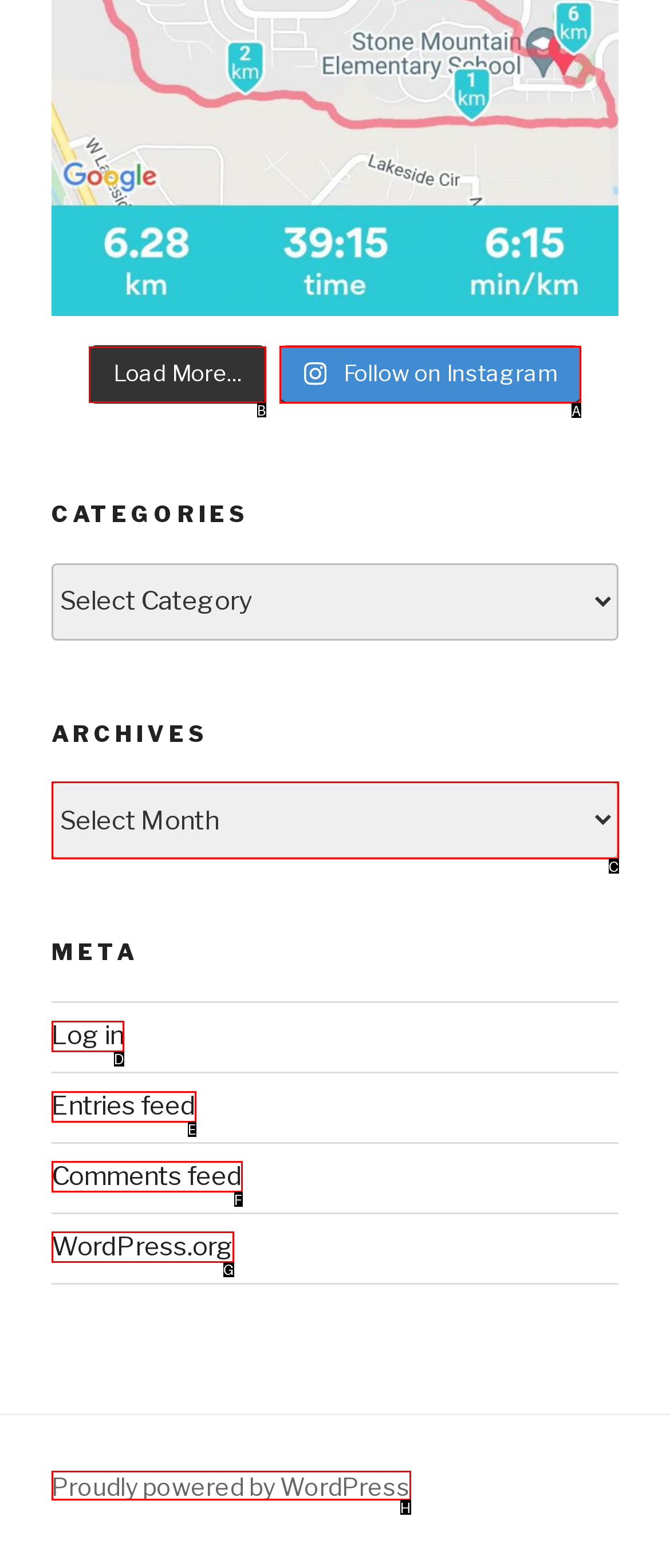Identify the HTML element to click to execute this task: Load more content Respond with the letter corresponding to the proper option.

B